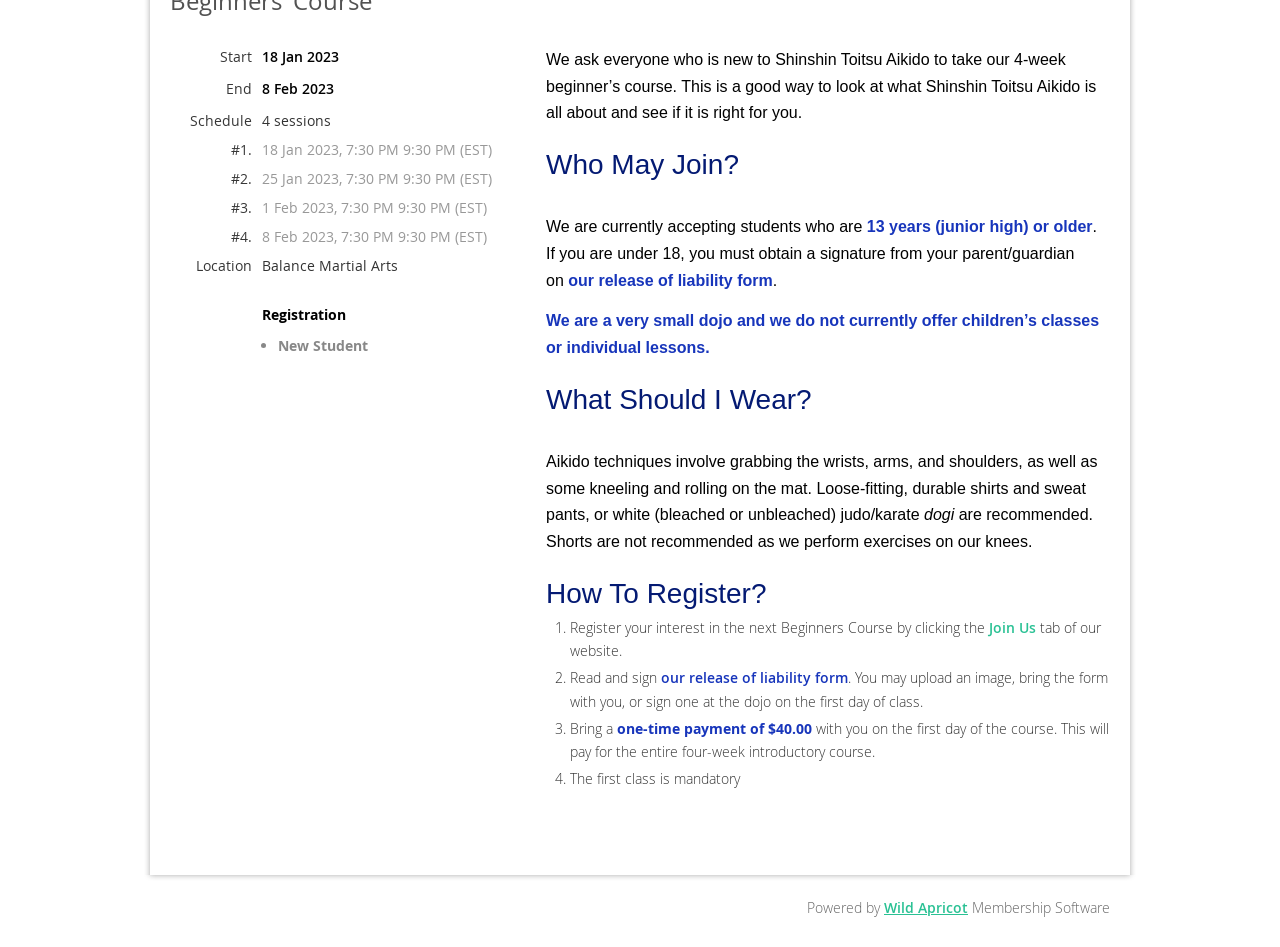Bounding box coordinates should be provided in the format (top-left x, top-left y, bottom-right x, bottom-right y) with all values between 0 and 1. Identify the bounding box for this UI element: our release of liability form

[0.516, 0.706, 0.662, 0.726]